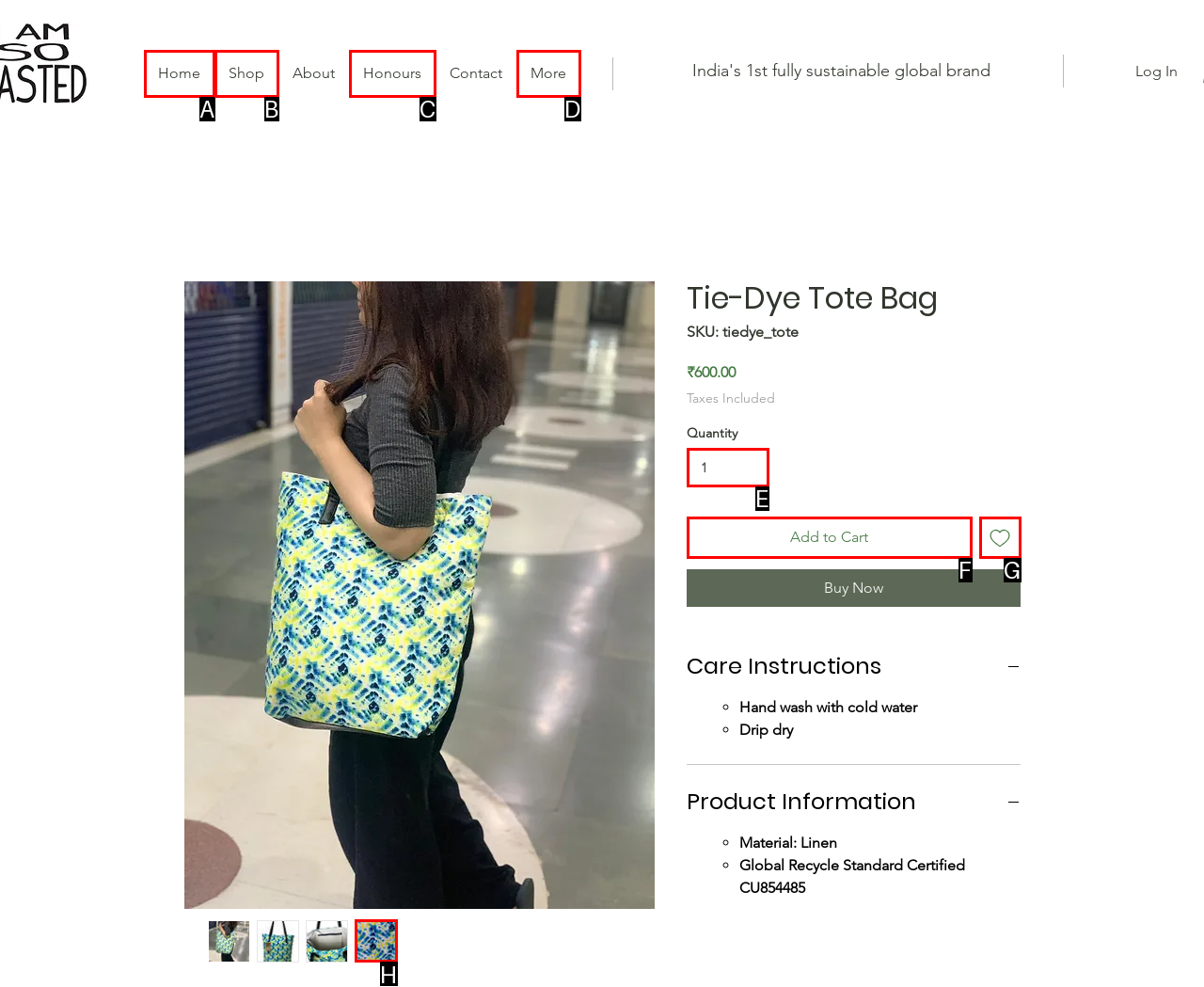Identify the HTML element that best matches the description: Home. Provide your answer by selecting the corresponding letter from the given options.

A